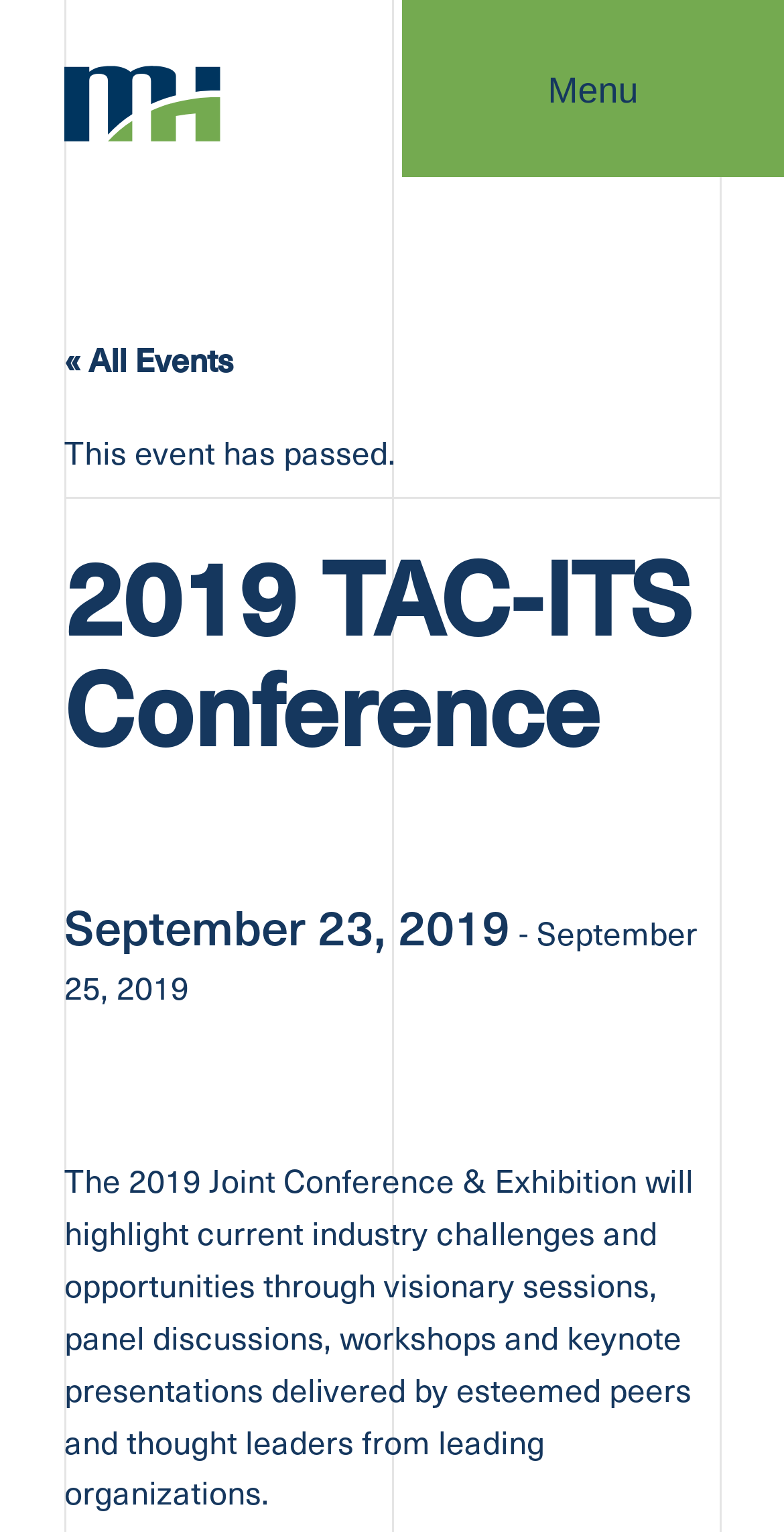Is there a navigation menu on the webpage? Observe the screenshot and provide a one-word or short phrase answer.

Yes